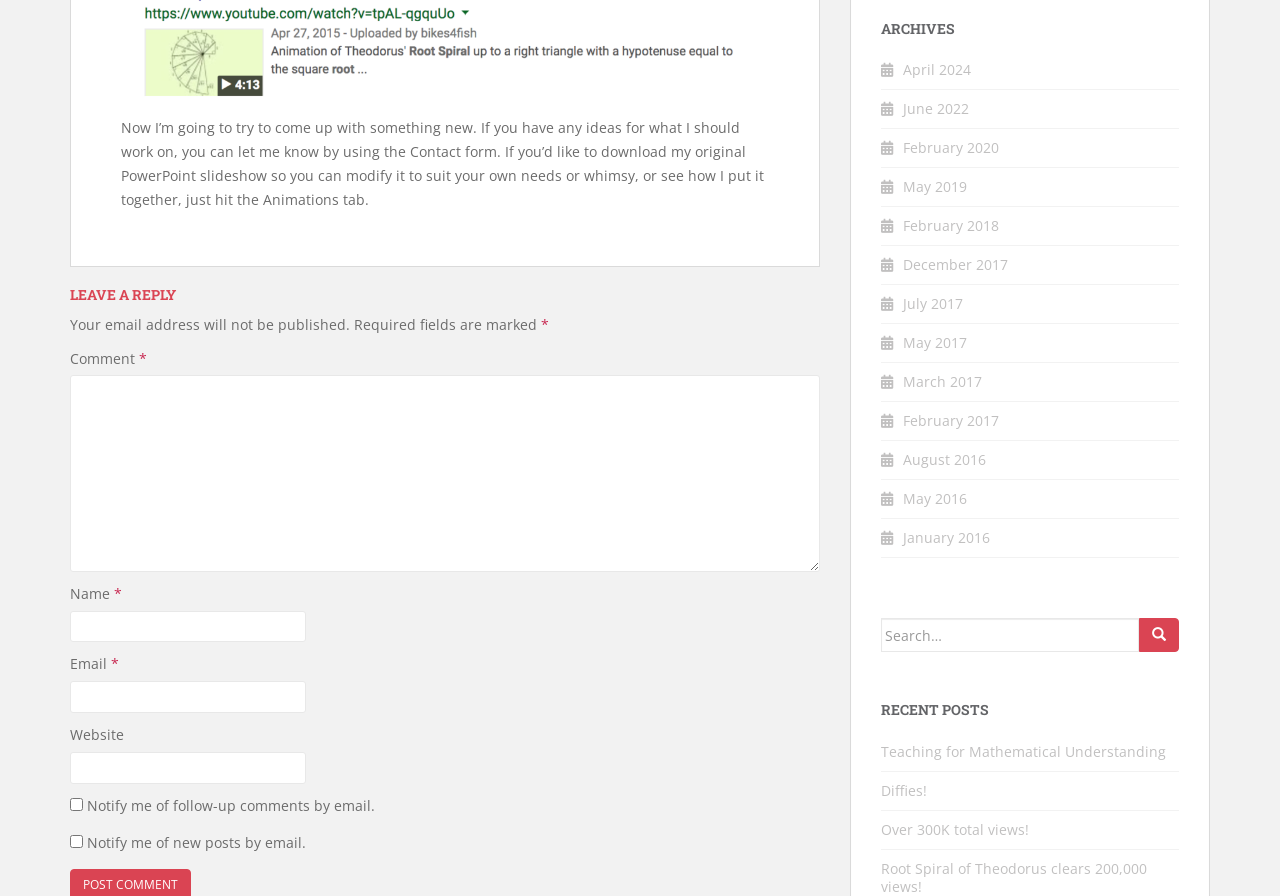Given the description "parent_node: Website name="url"", determine the bounding box of the corresponding UI element.

[0.055, 0.839, 0.239, 0.874]